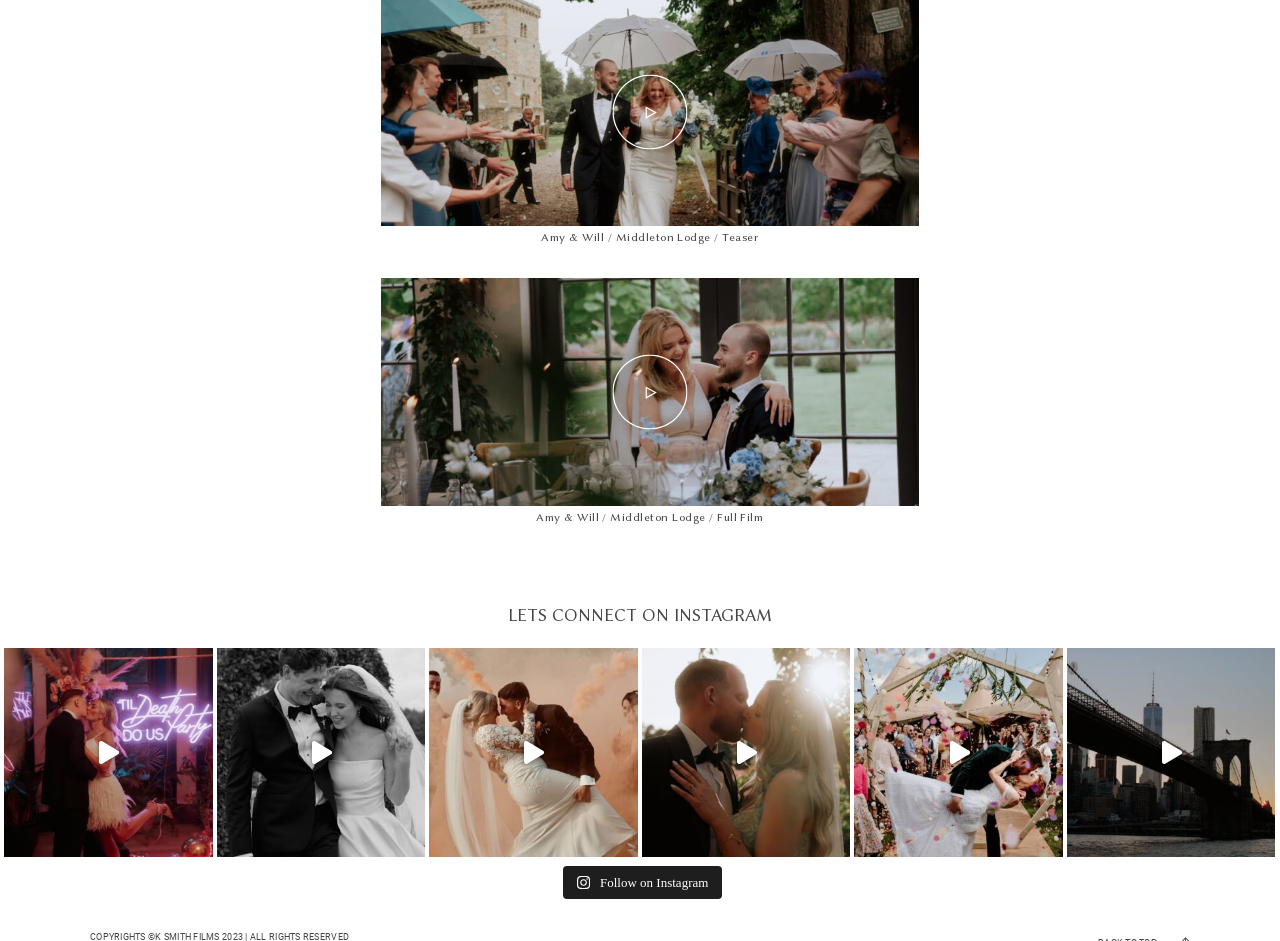Answer the following in one word or a short phrase: 
How many links are there in the bottom section?

6